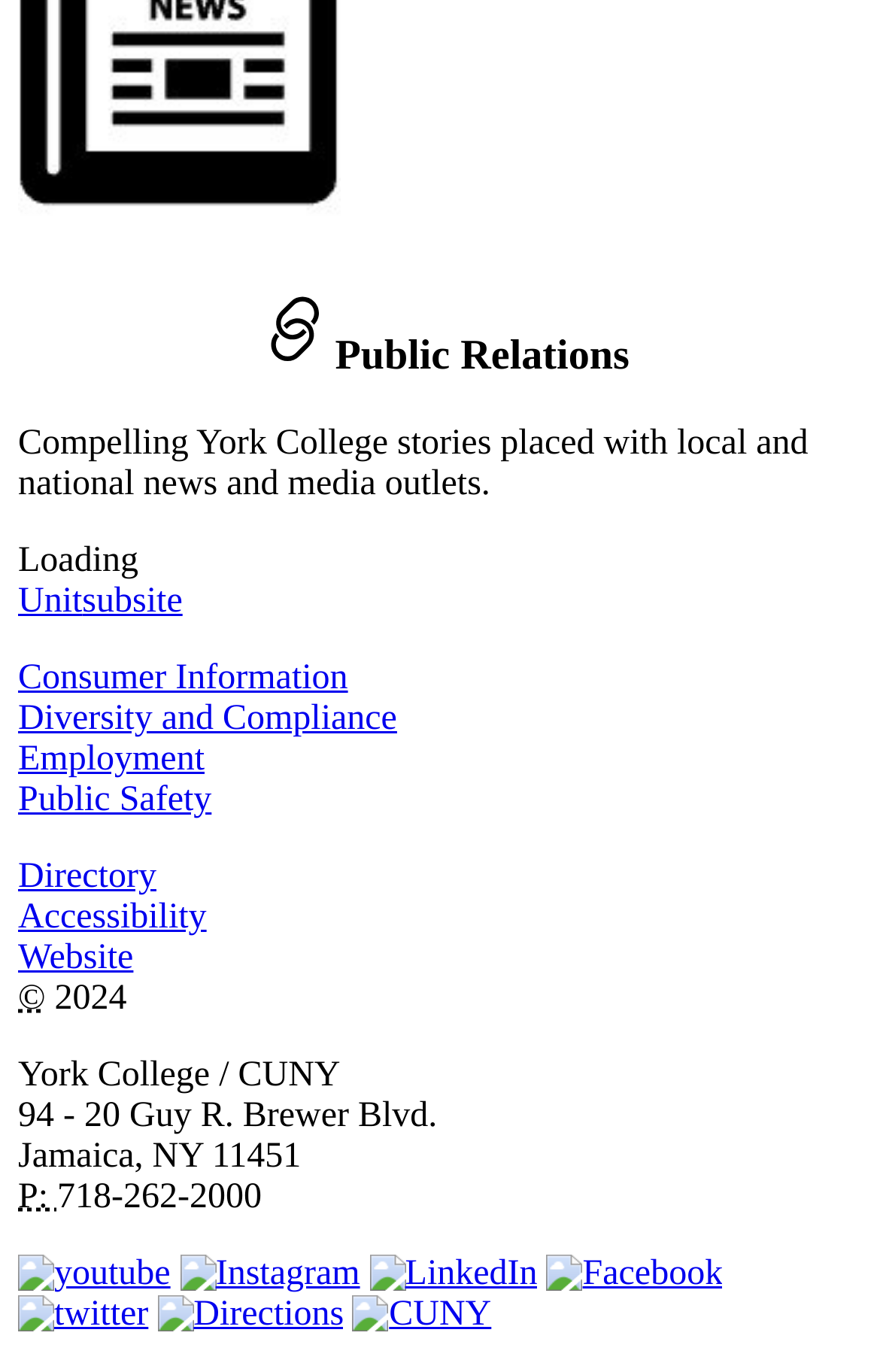What is the phone number of the college?
Please analyze the image and answer the question with as much detail as possible.

The answer can be found in the StaticText element with the text '718-262-2000' next to the 'P:' abbreviation, which represents the phone number of the college.